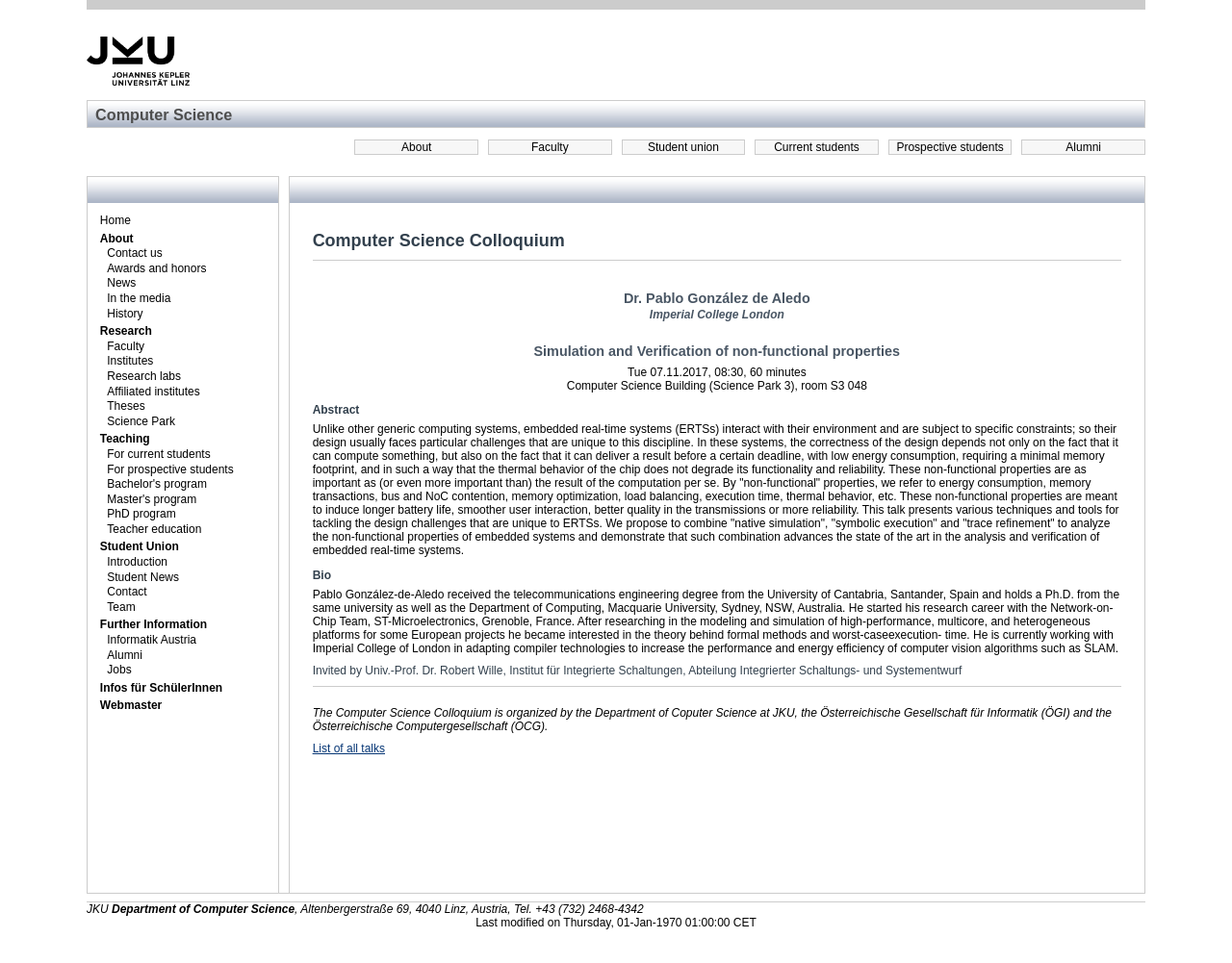Construct a thorough caption encompassing all aspects of the webpage.

The webpage is about the Computer Science Colloquium at JKU (Johannes Kepler University). At the top left corner, there is a JKU logo, and next to it, there are several links to different sections of the university's website, including Alumni, Prospective students, Current students, Student union, Faculty, and About.

Below the logo, there is a navigation menu with links to Home, About, Contact us, Awards and honors, News, In the media, History, Research, Faculty, Institutes, Research labs, Affiliated institutes, Theses, Science Park, Teaching, Student Union, and Further Information.

The main content of the webpage is about a colloquium talk by Dr. Pablo González de Aledo from Imperial College London. The talk is titled "Simulation and Verification of non-functional properties" and is scheduled to take place on Tuesday, 07.11.2017, at 08:30, in room S3 048 of the Computer Science Building (Science Park 3).

The abstract of the talk is provided, which discusses the design challenges of embedded real-time systems and presents techniques and tools for tackling these challenges. The bio of the speaker is also provided, which mentions his research background and current work at Imperial College London.

Below the abstract and bio, there is a section with information about the colloquium, including a list of all talks and a note that the colloquium is organized by the Department of Computer Science at JKU, the Österreichische Gesellschaft für Informatik (ÖGI), and the Österreichische Computergesellschaft (OCG).

At the bottom of the page, there is a footer section with the JKU logo, the department's name and address, and a note about the last modification date of the webpage.